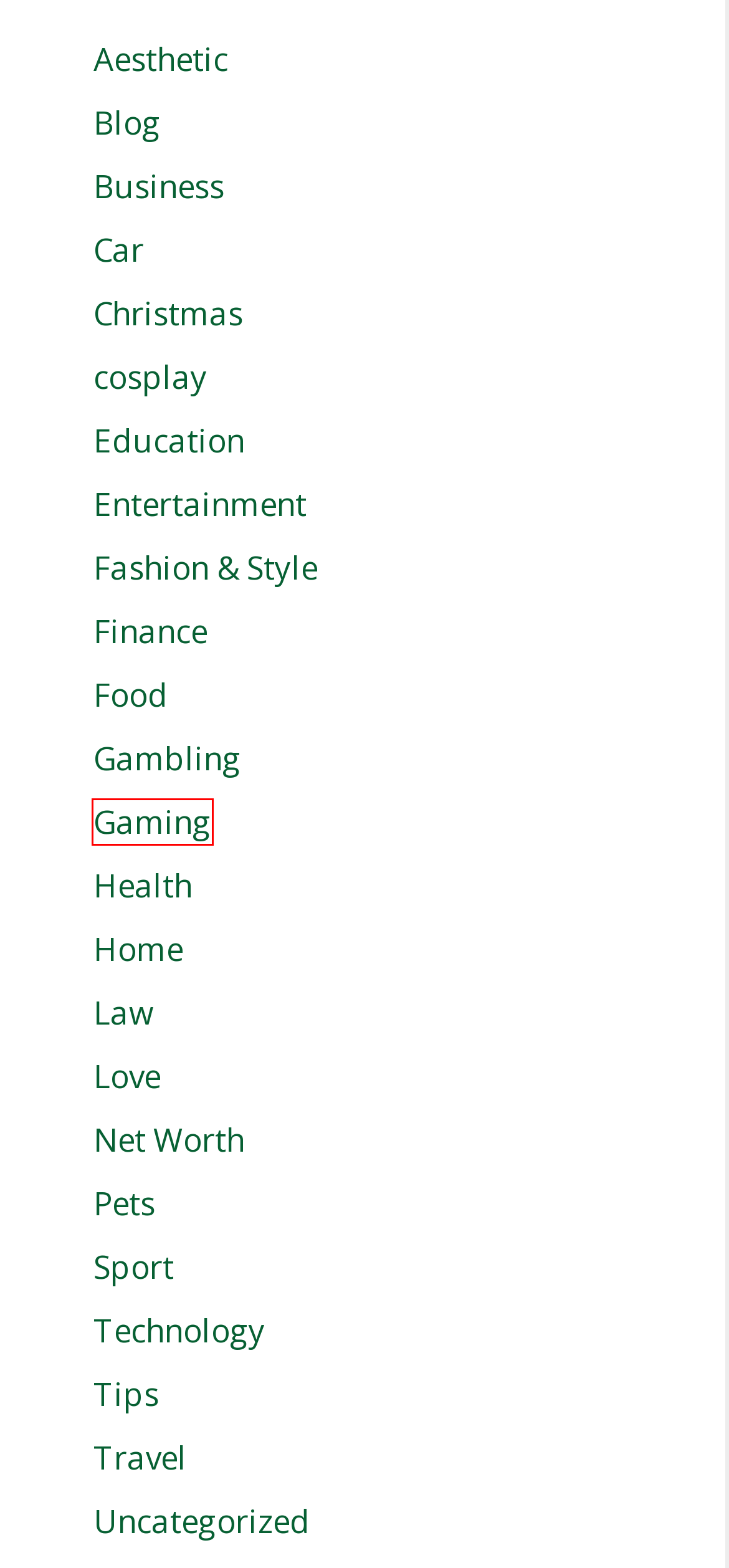Analyze the screenshot of a webpage featuring a red rectangle around an element. Pick the description that best fits the new webpage after interacting with the element inside the red bounding box. Here are the candidates:
A. Gaming Archives - Lockerz
B. Uncategorized Archives - Lockerz
C. Tips Archives - Lockerz
D. Health Archives - Lockerz
E. Travel Archives - Lockerz
F. Net Worth Archives - Lockerz
G. Law Archives - Lockerz
H. Christmas Archives - Lockerz

A